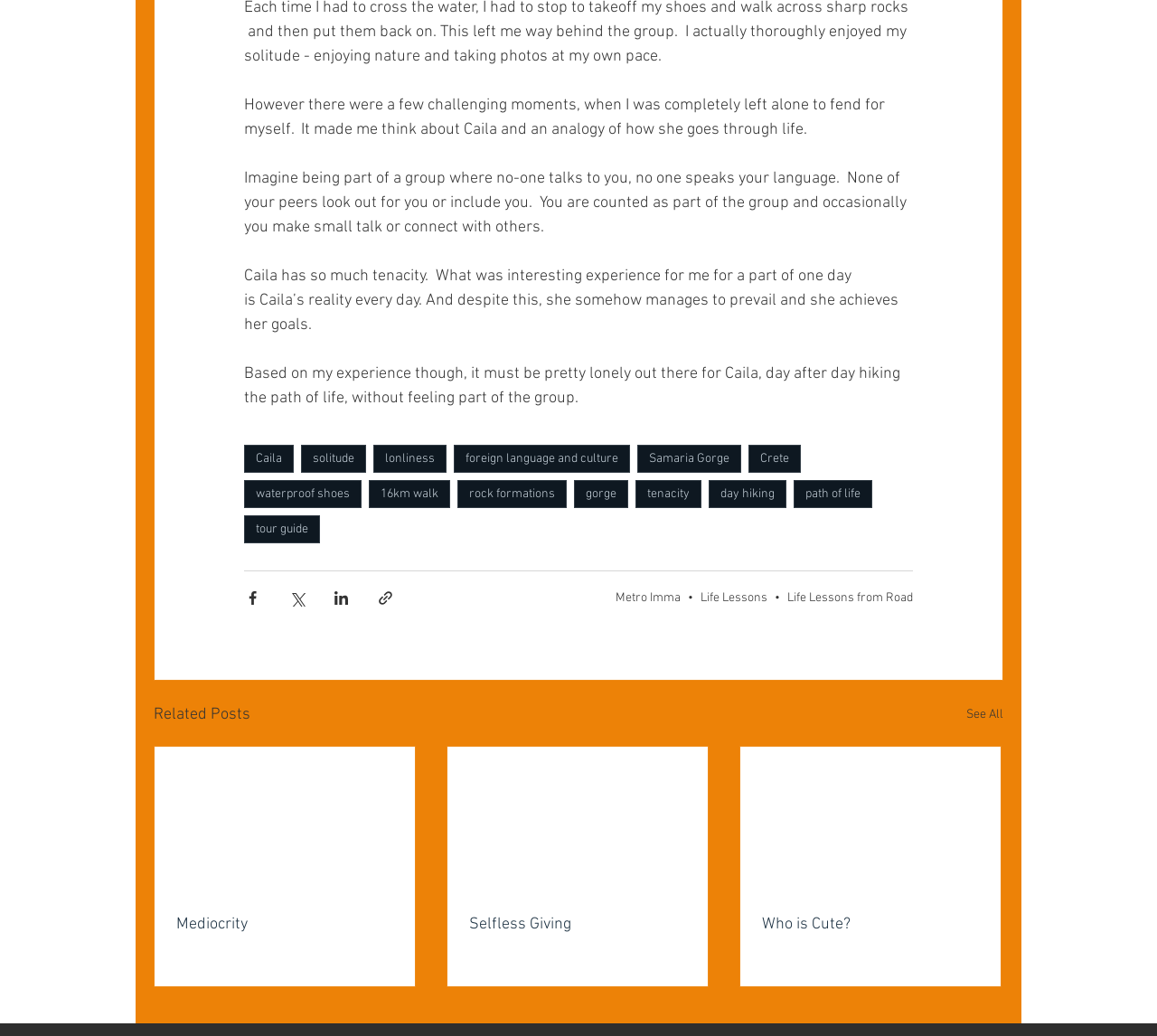What is the name of the gorge mentioned in the text?
Offer a detailed and exhaustive answer to the question.

The text mentions Samaria Gorge as a location where the author had a challenging experience, which is compared to Caila's daily life.